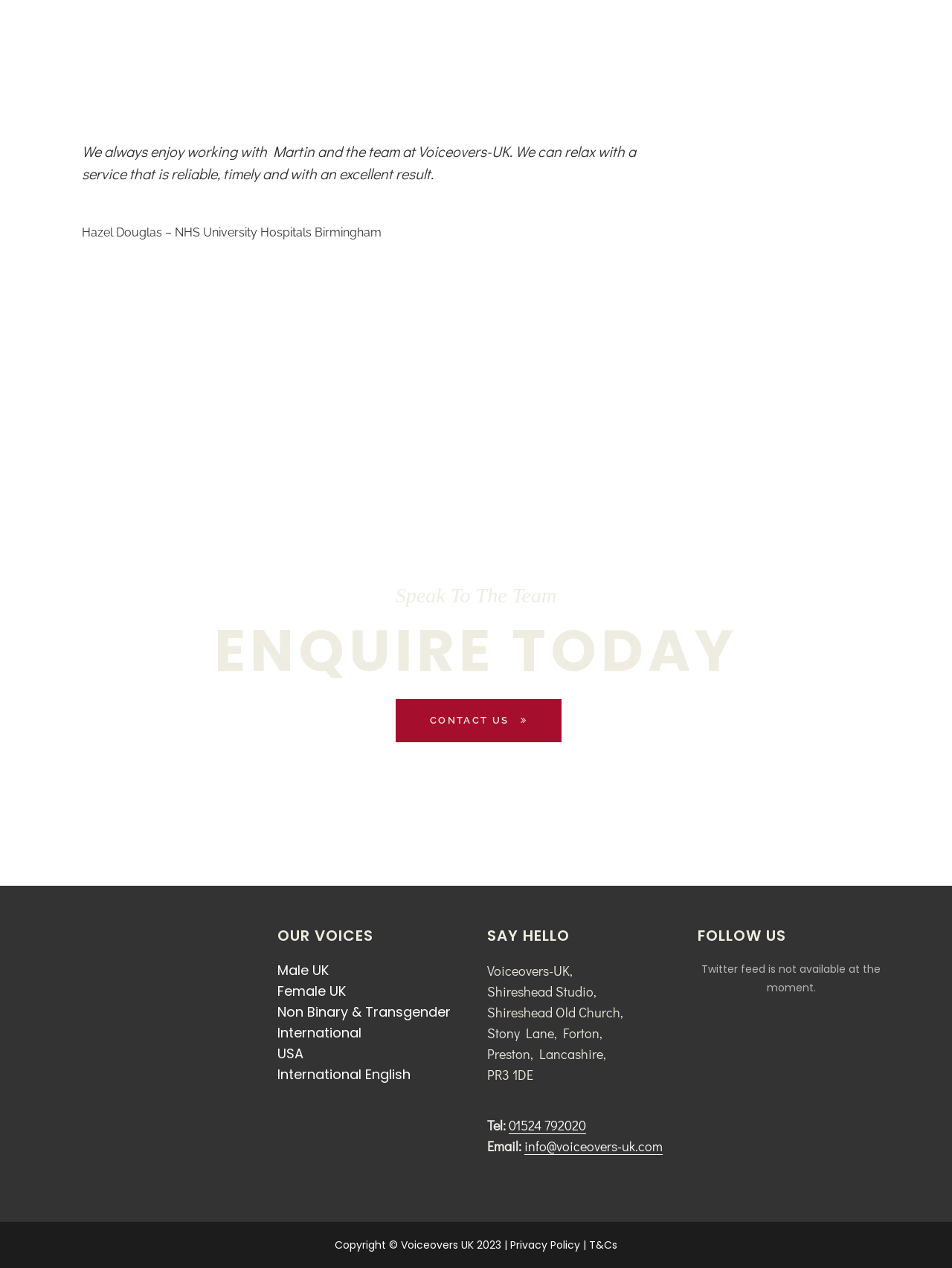Locate the bounding box of the UI element described in the following text: "info@voiceovers-uk.com".

[0.551, 0.897, 0.696, 0.911]